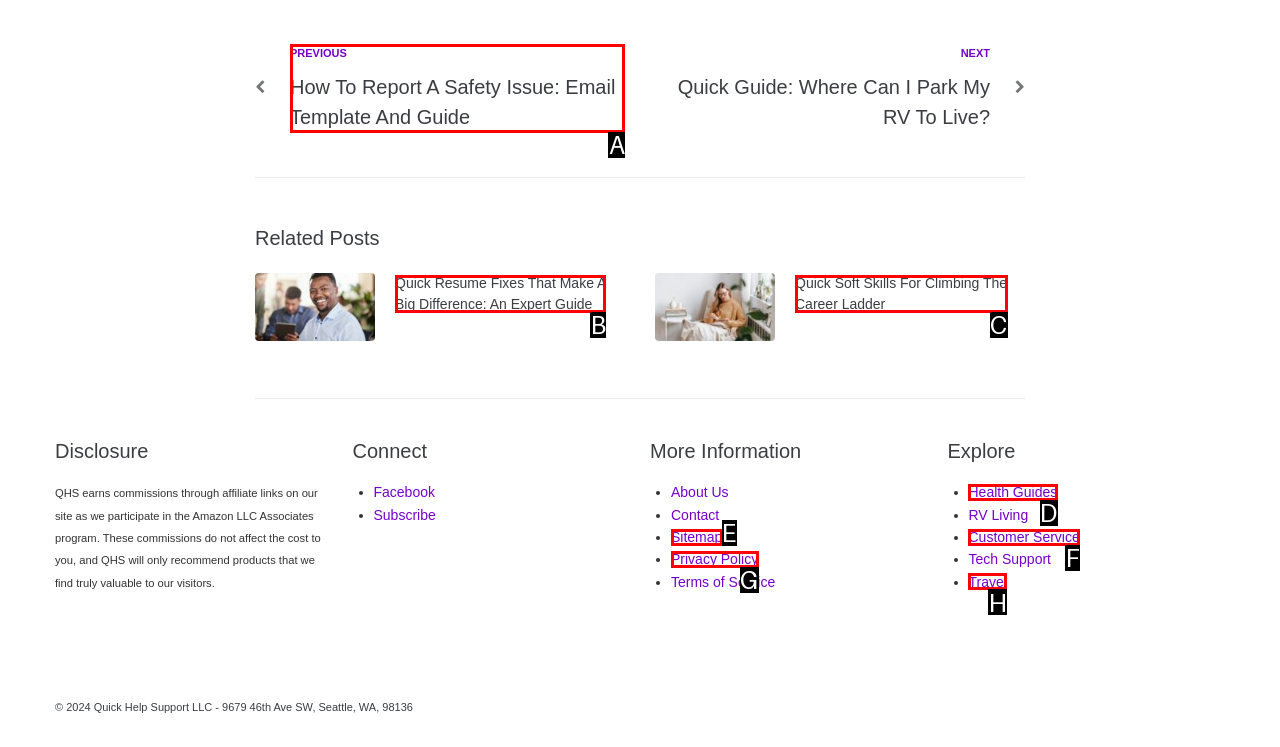Determine the letter of the element you should click to carry out the task: Click on the 'Previous' link
Answer with the letter from the given choices.

A